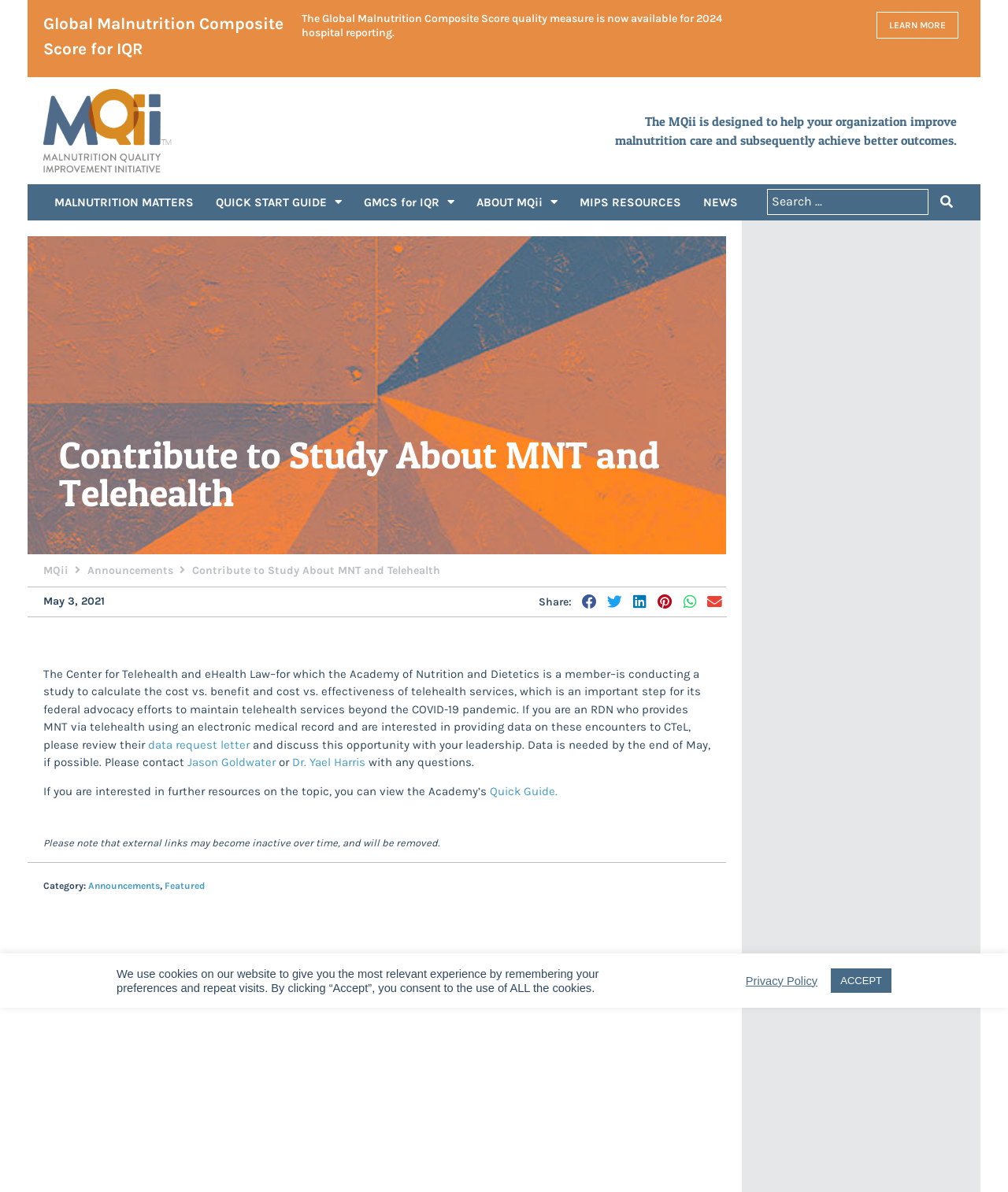Utilize the details in the image to give a detailed response to the question: What is the deadline for providing data?

The question asks for the deadline for providing data. By reading the text on the webpage, I found a sentence that mentions 'Data is needed by the end of May, if possible.'. This sentence clearly states the deadline for providing data.